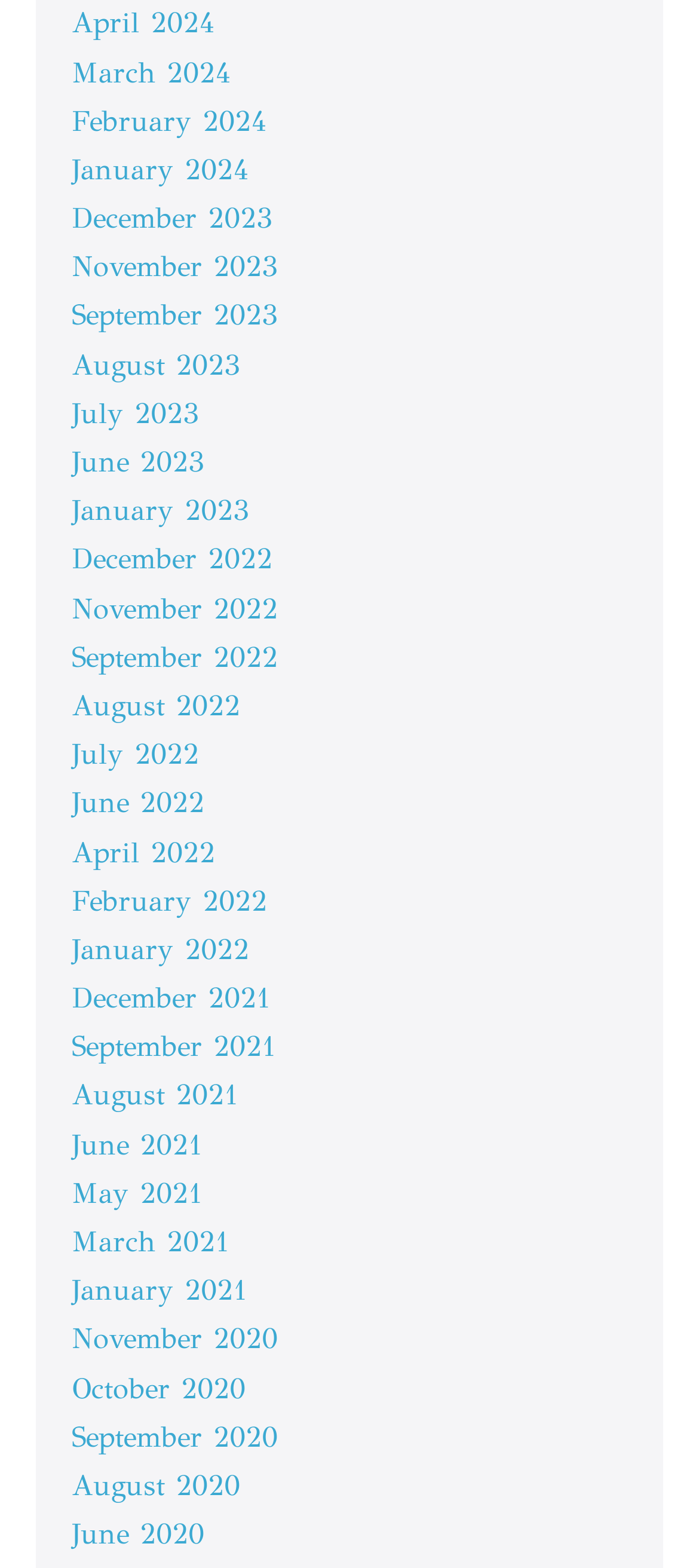What is the most recent month listed?
Please provide an in-depth and detailed response to the question.

By examining the list of links, I found that the most recent month listed is April 2024, which is the first link in the list.